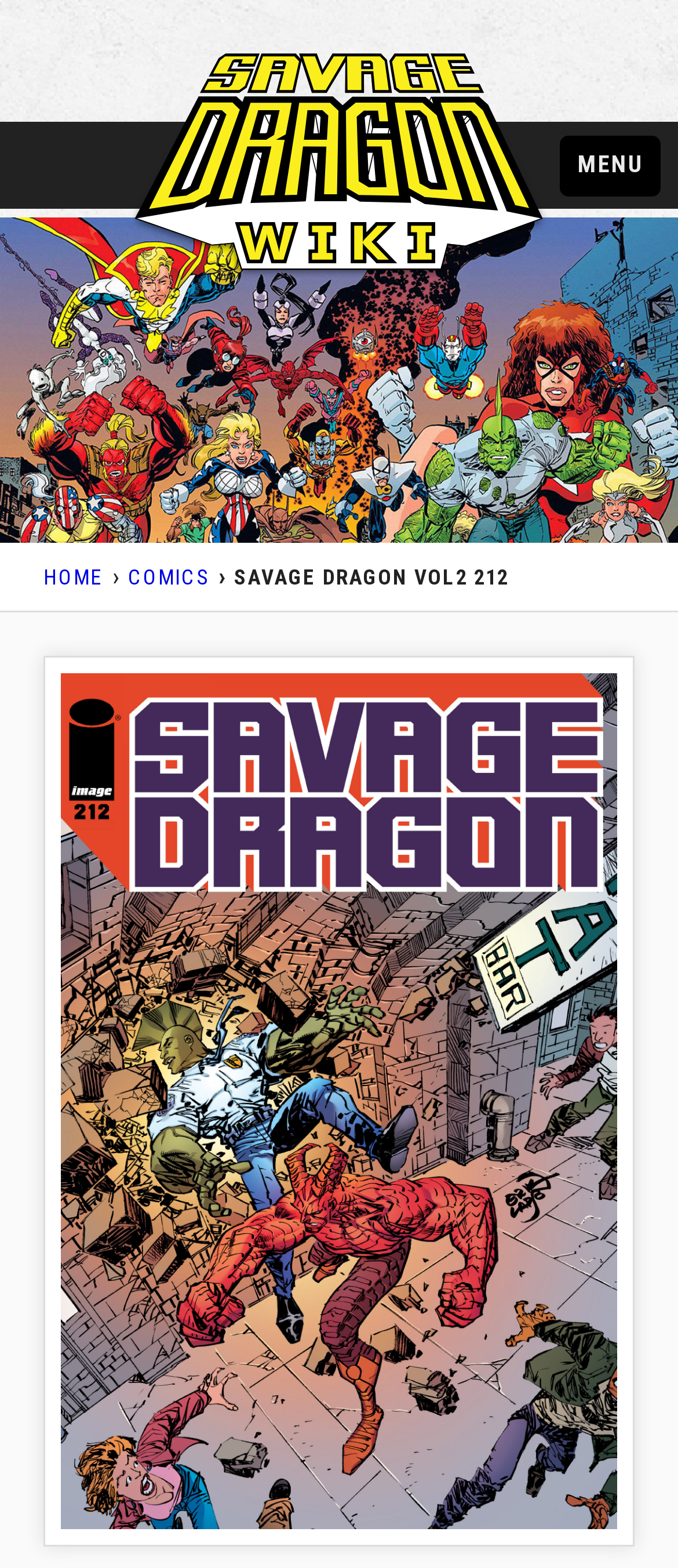What is the position of the menu button?
Answer the question using a single word or phrase, according to the image.

Top right